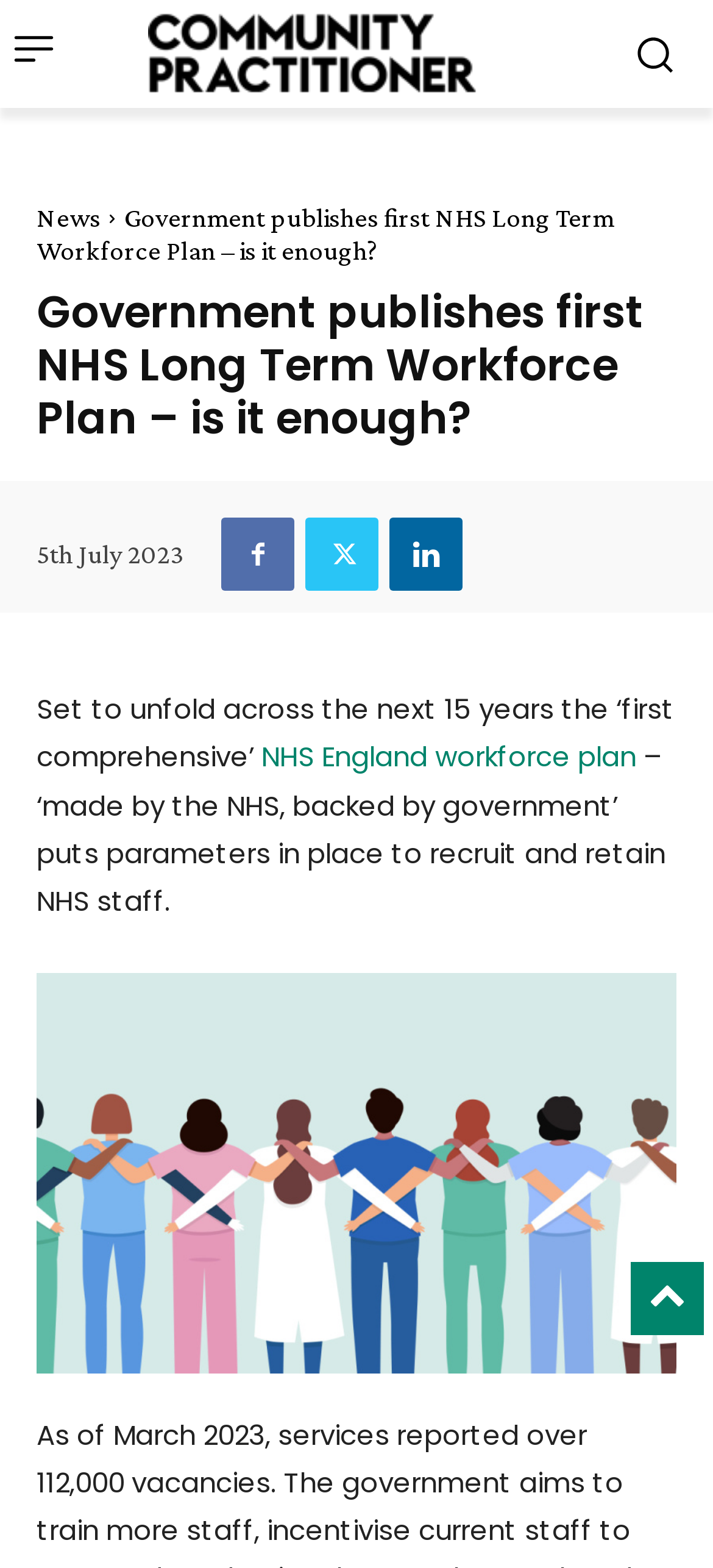Based on the image, please elaborate on the answer to the following question:
What is the topic of the news article?

The topic of the news article can be determined by reading the title of the article, which is 'Government publishes first NHS Long Term Workforce Plan – is it enough?'. This title suggests that the article is discussing the NHS Long Term Workforce Plan.